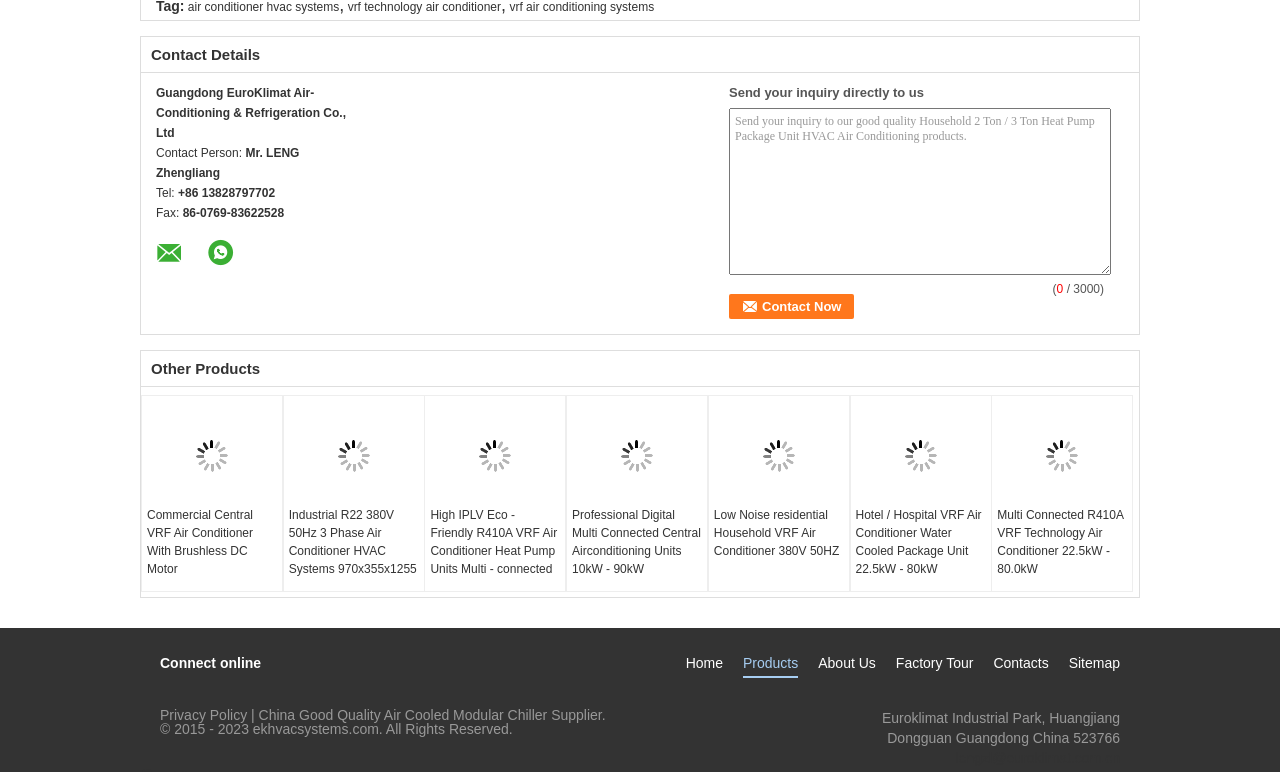Please determine the bounding box coordinates of the element's region to click for the following instruction: "View the 'Commercial Central VRF Air Conditioner With Brushless DC Motor' product".

[0.111, 0.526, 0.22, 0.655]